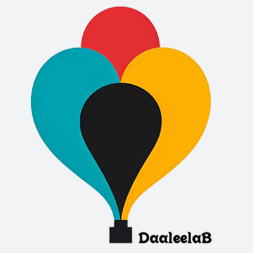Describe all the elements visible in the image meticulously.

The image features a vibrant and artistic logo for DaaleelaB, depicted as a stylized hot air balloon. The balloon design incorporates four heart-shaped sections in red, yellow, turquoise, and black, creating a playful and imaginative visual. Below the balloon, the brand name "DaaleelaB" is elegantly displayed in a clean, modern font. This logo represents the brand's commitment to creativity and sustainability, resonating with its offerings, which include unique, 3D-printed frames made from eco-friendly materials. The overall design conveys a sense of joy and artistic expression, inviting viewers to explore more about DaaleelaB's products, available on platforms like Amazon and Etsy.